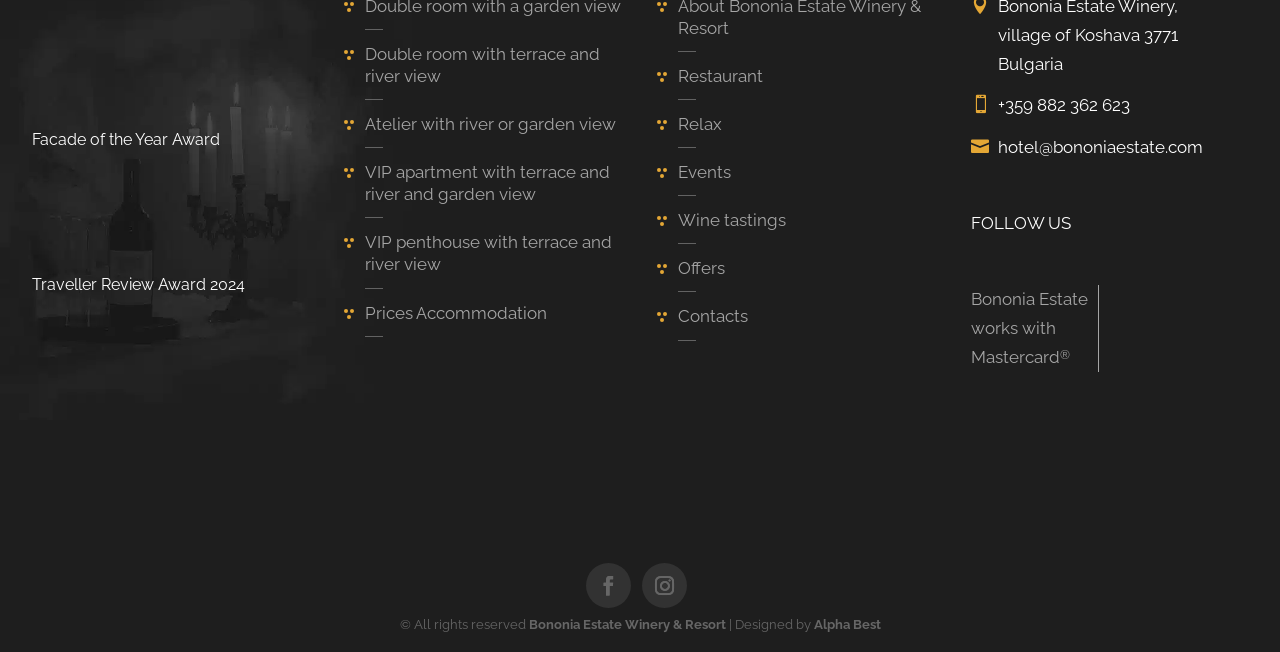Find the bounding box coordinates for the area you need to click to carry out the instruction: "View prices and accommodation". The coordinates should be four float numbers between 0 and 1, indicated as [left, top, right, bottom].

[0.285, 0.443, 0.427, 0.516]